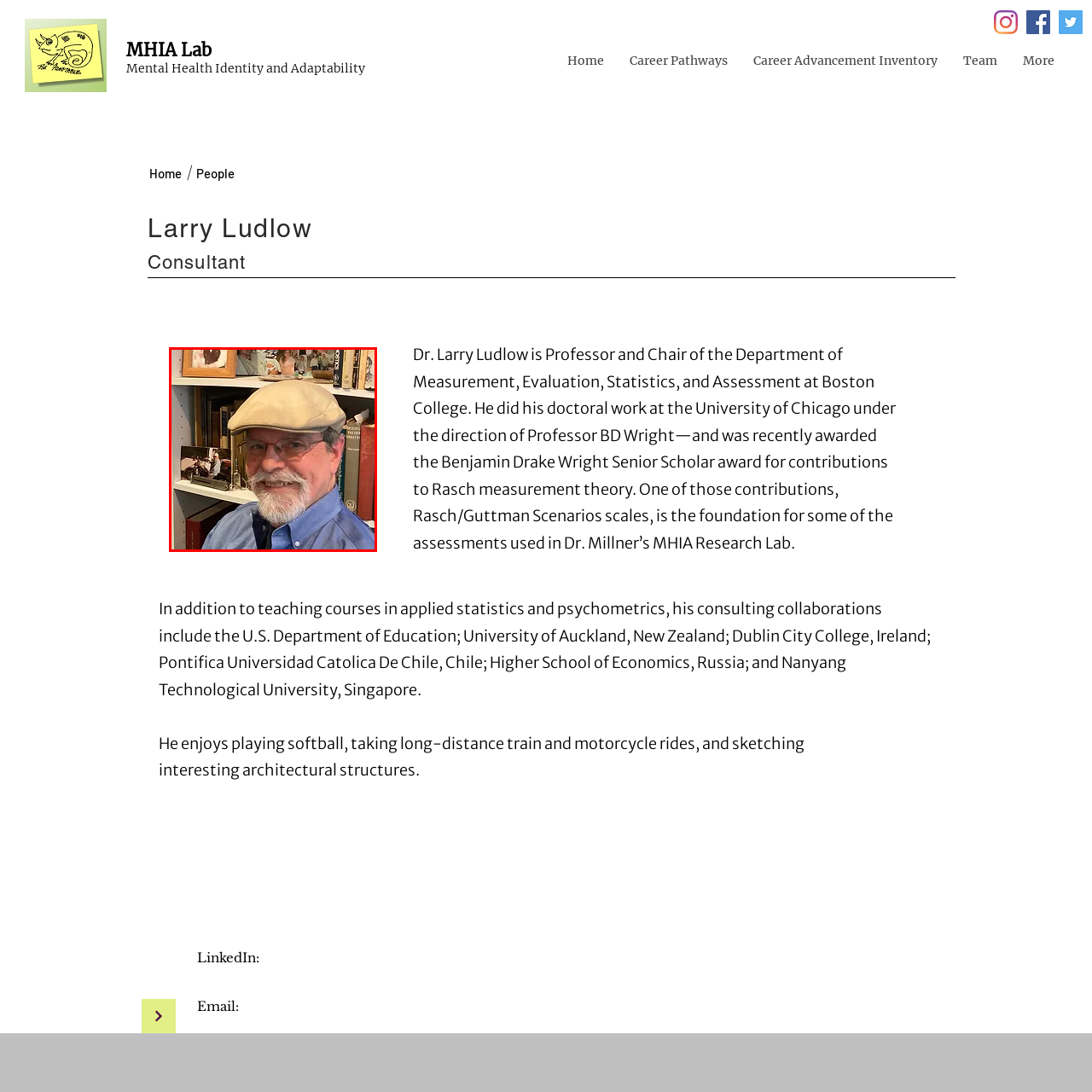Generate a comprehensive caption for the image that is marked by the red border.

This image features Dr. Larry Ludlow, a consultant and professor, smiling warmly while seated in front of a bookshelf filled with an array of books and framed photographs. He is wearing a light-colored cap and a blue shirt, complemented by glasses that enhance his scholarly appearance. The backdrop is a cozy study area, suggesting an environment rich in knowledge and personal history. Dr. Ludlow's welcoming demeanor conveys his approachability, highlighting his engagement in education and research within the fields of statistics and assessment. This image is a part of his biography, which emphasizes his distinguished career, including notable achievements in measurement theory and significant contributions to educational research.